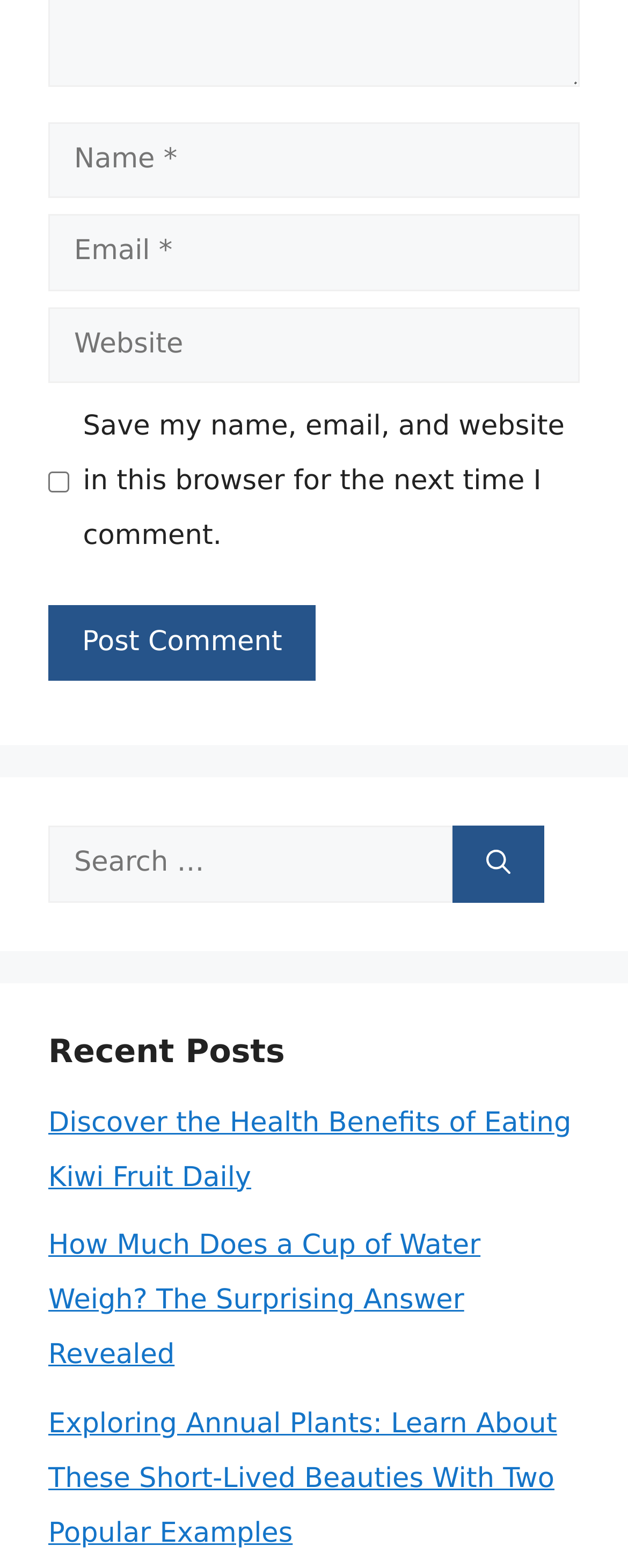Determine the bounding box coordinates of the region that needs to be clicked to achieve the task: "Post a comment".

[0.077, 0.385, 0.503, 0.434]